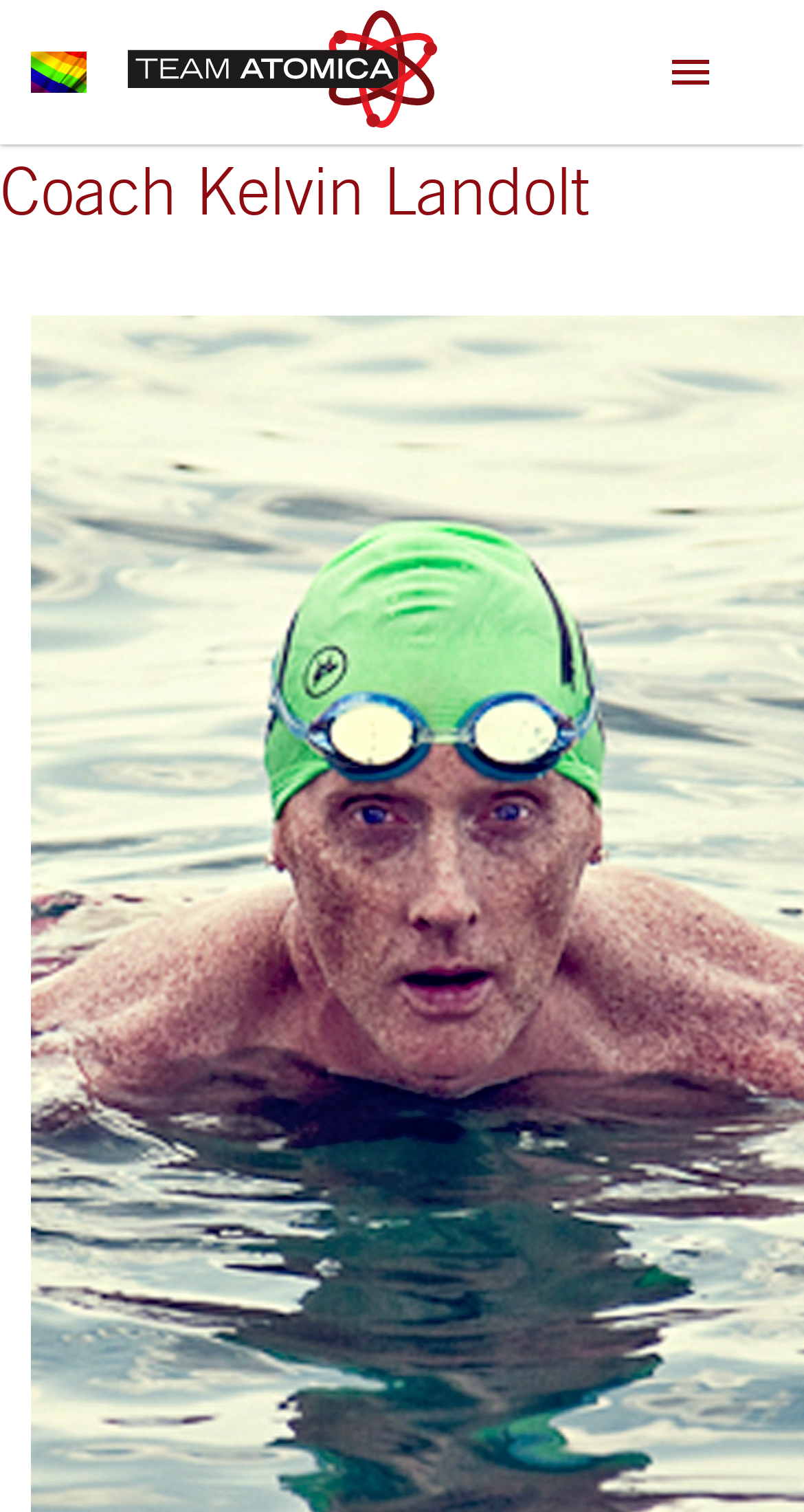Produce an extensive caption that describes everything on the webpage.

The webpage is about Coach Kelvin Landolt and Team Atomica. At the top left, there is a link to an unknown destination. On the top right, there is another link. Below these links, there are several links to different programs, including Dynamos Junior Swim Program, Chargers Youth Triathlete Program, Youth Swim Clinics, and Training Camps. These links are aligned horizontally and take up a significant portion of the page.

Below the program links, there are links to specific training camps, including South Carolina – April 2024, Kawartha Lakes – June 2024, and Toronto Swim Camp – coming Dec 2024. These links are also aligned horizontally.

Further down the page, there is a section dedicated to coaching, with a link labeled "COACHING" at the top. Below this link, there are links to individual coaches, including Coach Ayesha Rollinson, Coach Darian Silk, Coach Katie Allen, Coach Kelvin Landolt, Coach Lucien Peron, Coach Nicole Van Beurden, and Coach Suzanne Zelazo. These links are aligned vertically and take up a significant portion of the page.

At the bottom left of the page, there are links to "ABOUT TEAM ATOMICA" and "Contact" and "FAQs". Above these links, there is a heading that reads "Coach Kelvin Landolt".